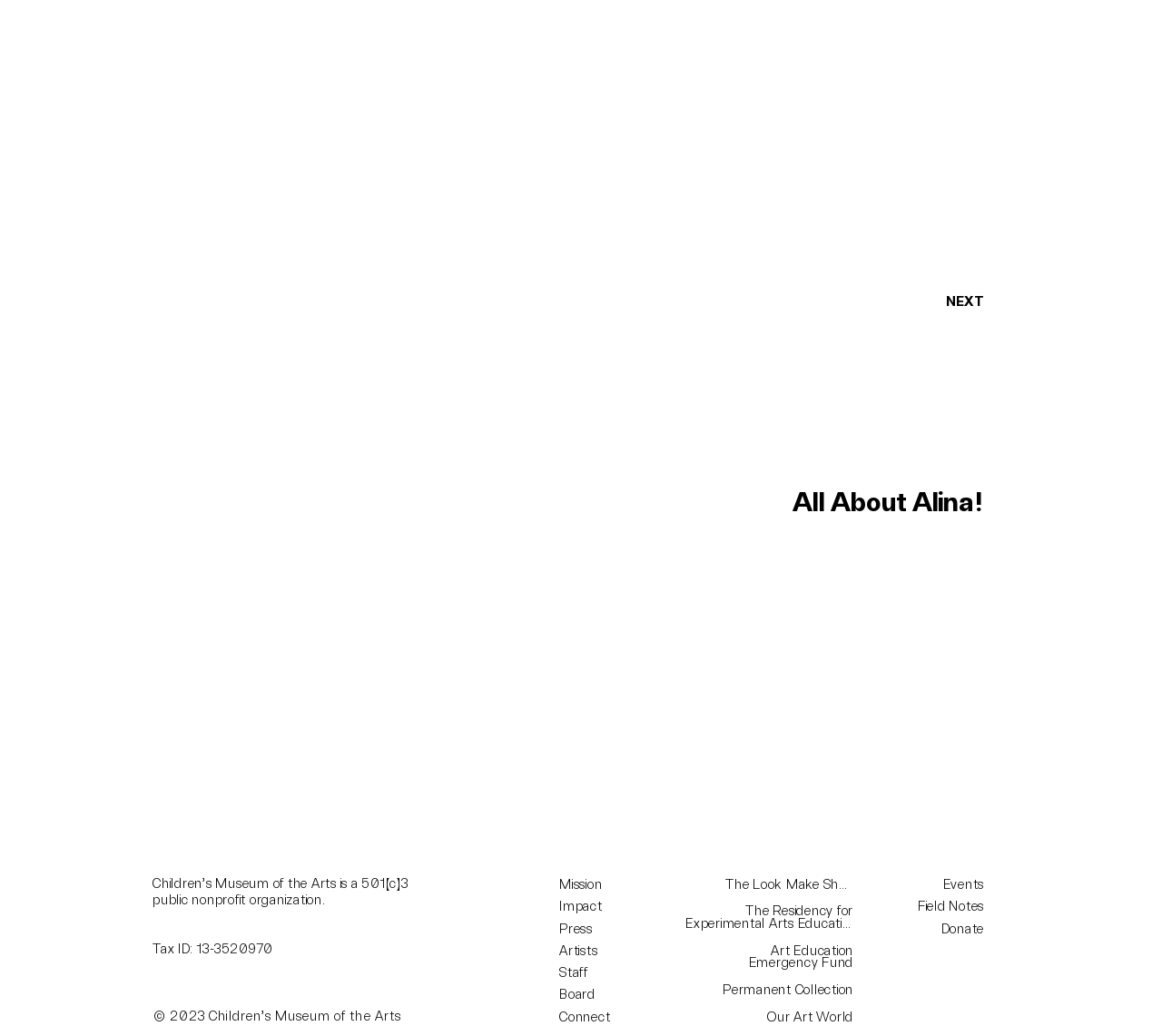Respond with a single word or phrase for the following question: 
How many image elements are there on the webpage?

1